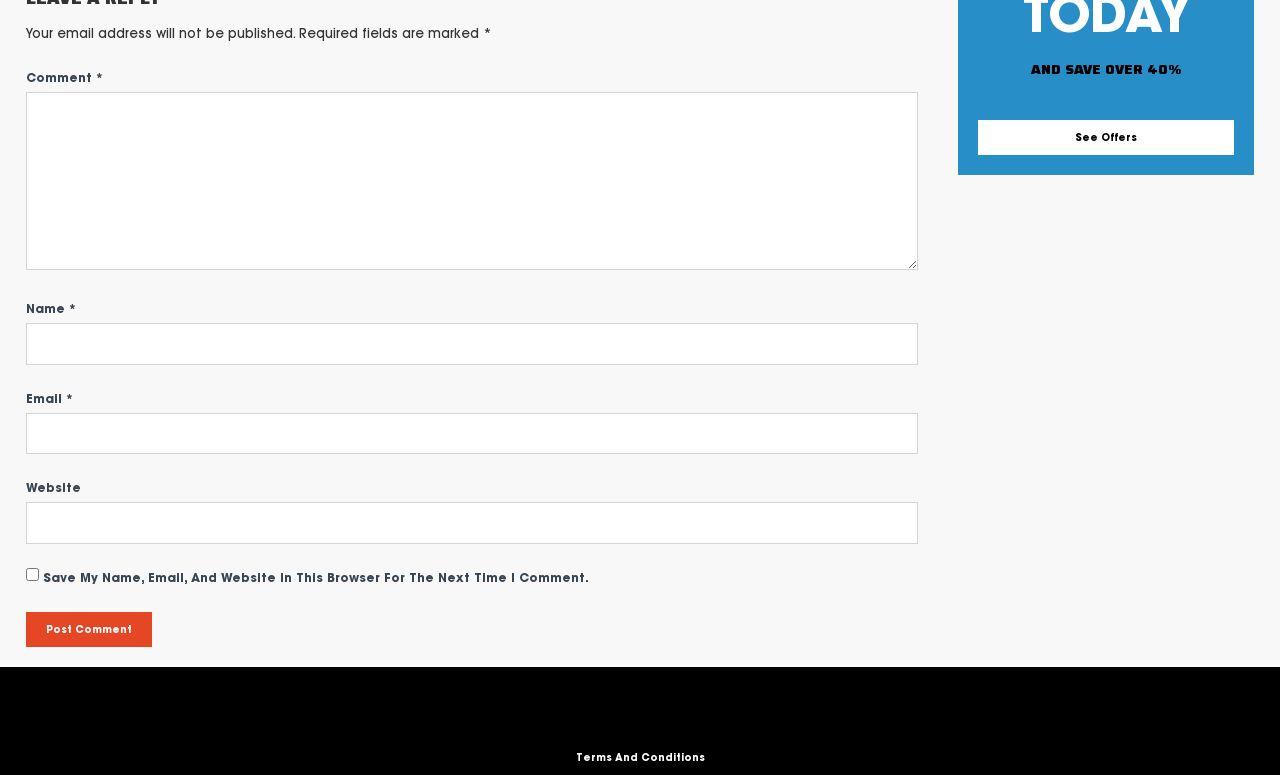Please answer the following query using a single word or phrase: 
Is the 'Email' field required?

Yes